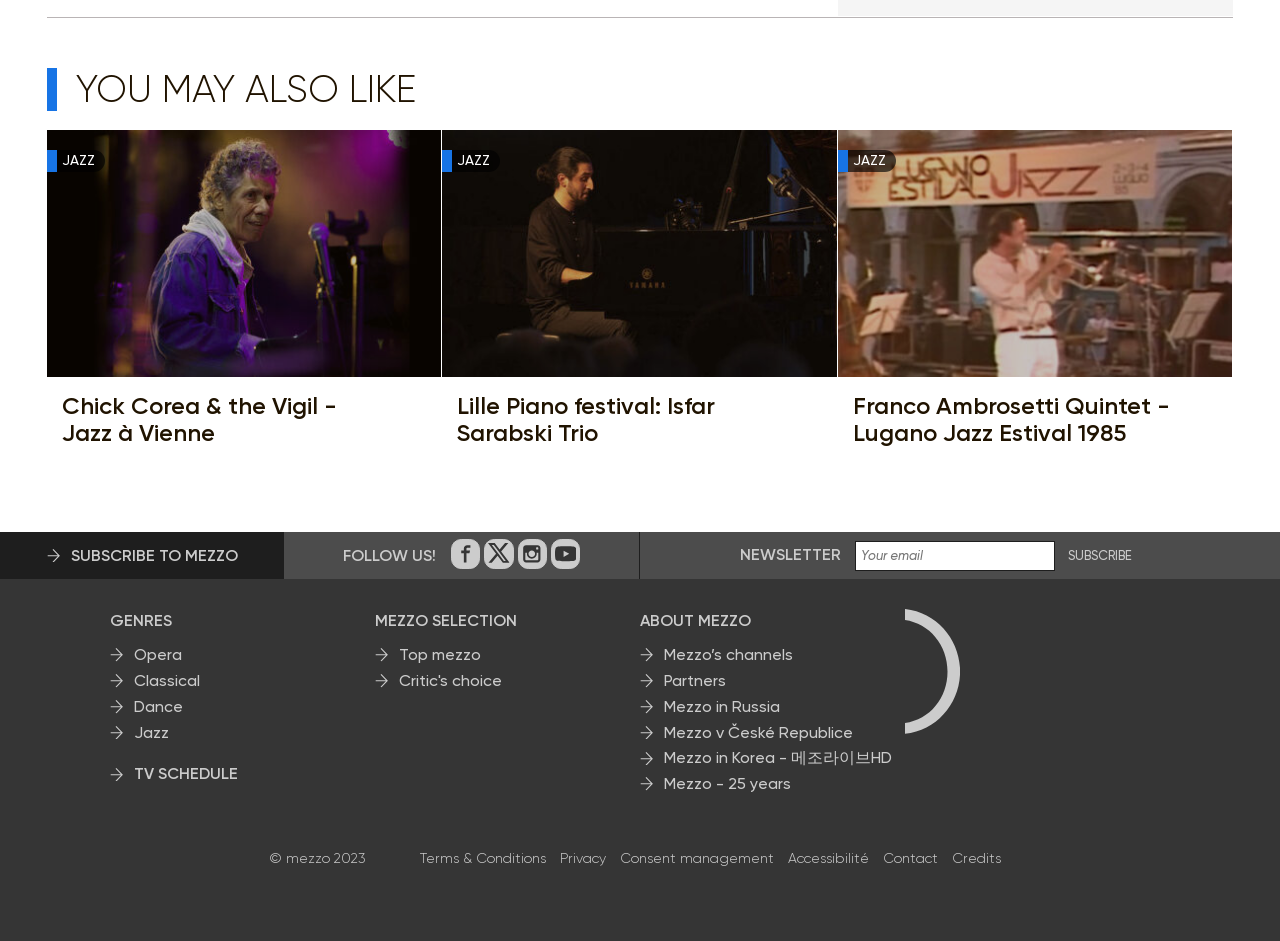Please identify the bounding box coordinates of the element I need to click to follow this instruction: "Explore Jazz genre".

[0.086, 0.766, 0.132, 0.791]